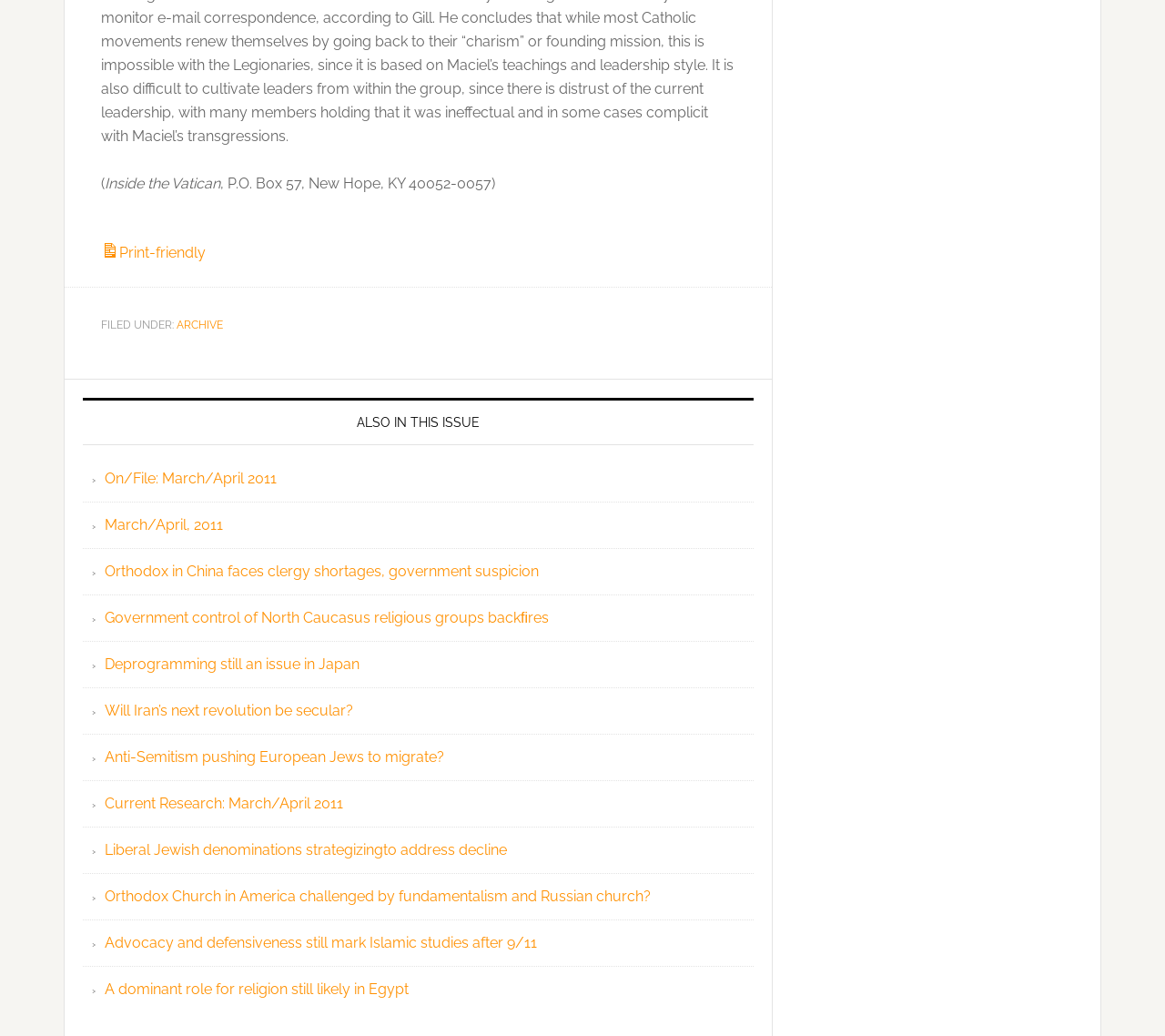Please reply to the following question with a single word or a short phrase:
What is the name of the publication?

Inside the Vatican